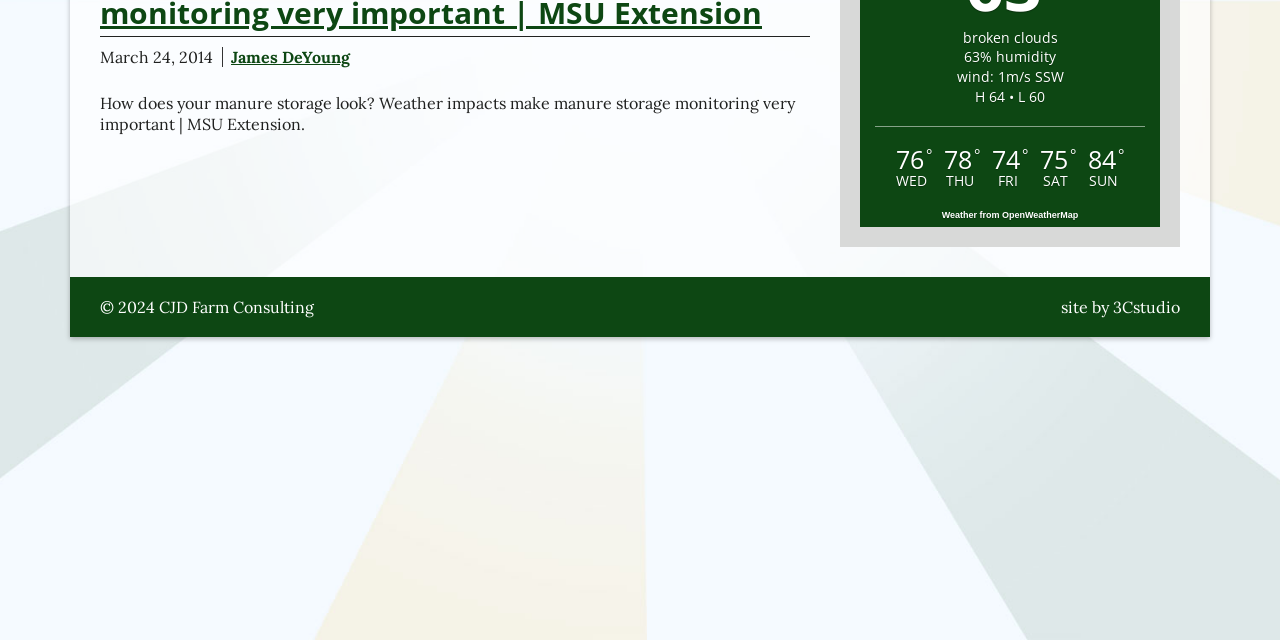Extract the bounding box coordinates for the UI element described by the text: "Taşkın Padır". The coordinates should be in the form of [left, top, right, bottom] with values between 0 and 1.

None